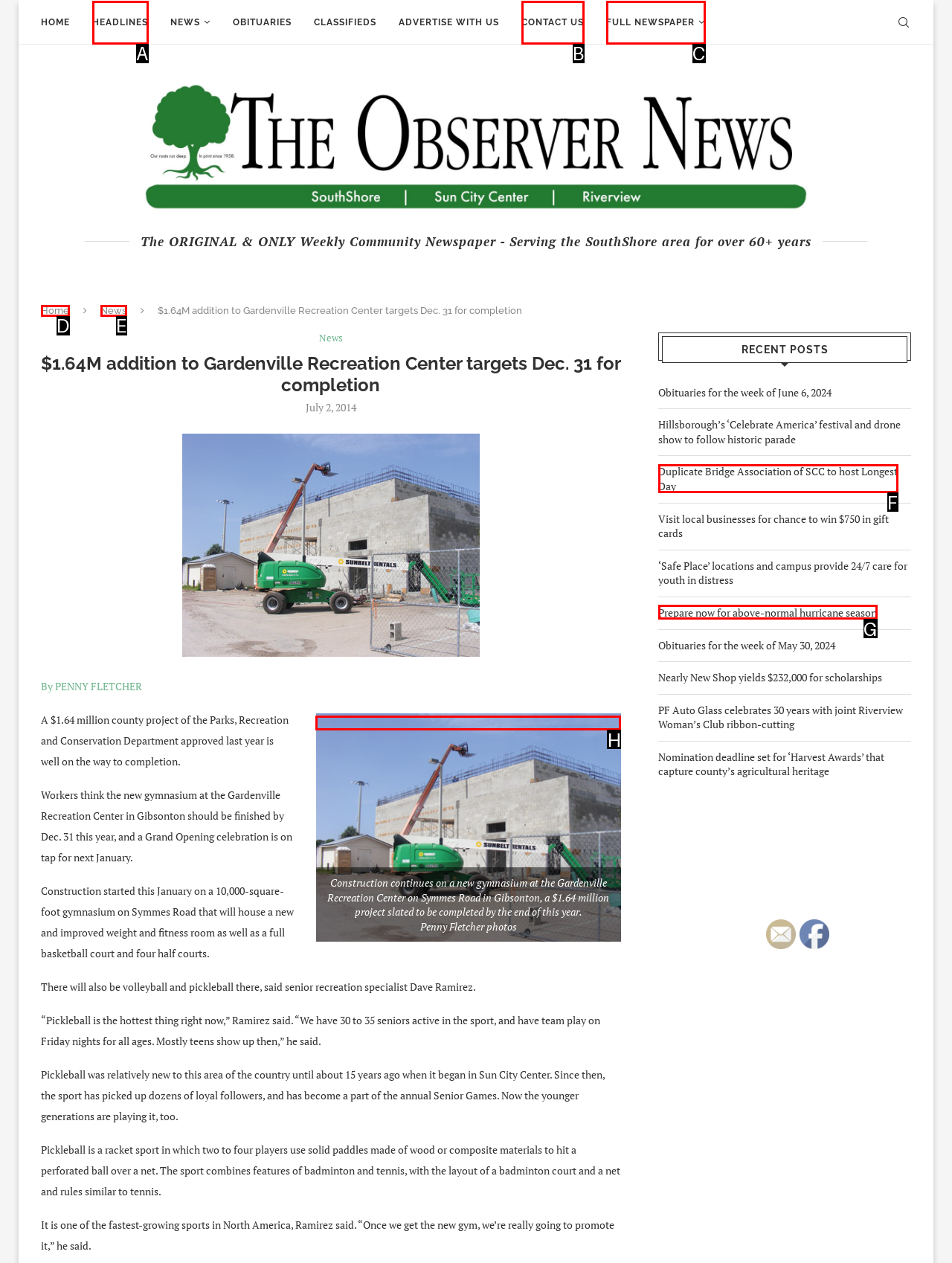From the choices provided, which HTML element best fits the description: Full Newspaper? Answer with the appropriate letter.

C